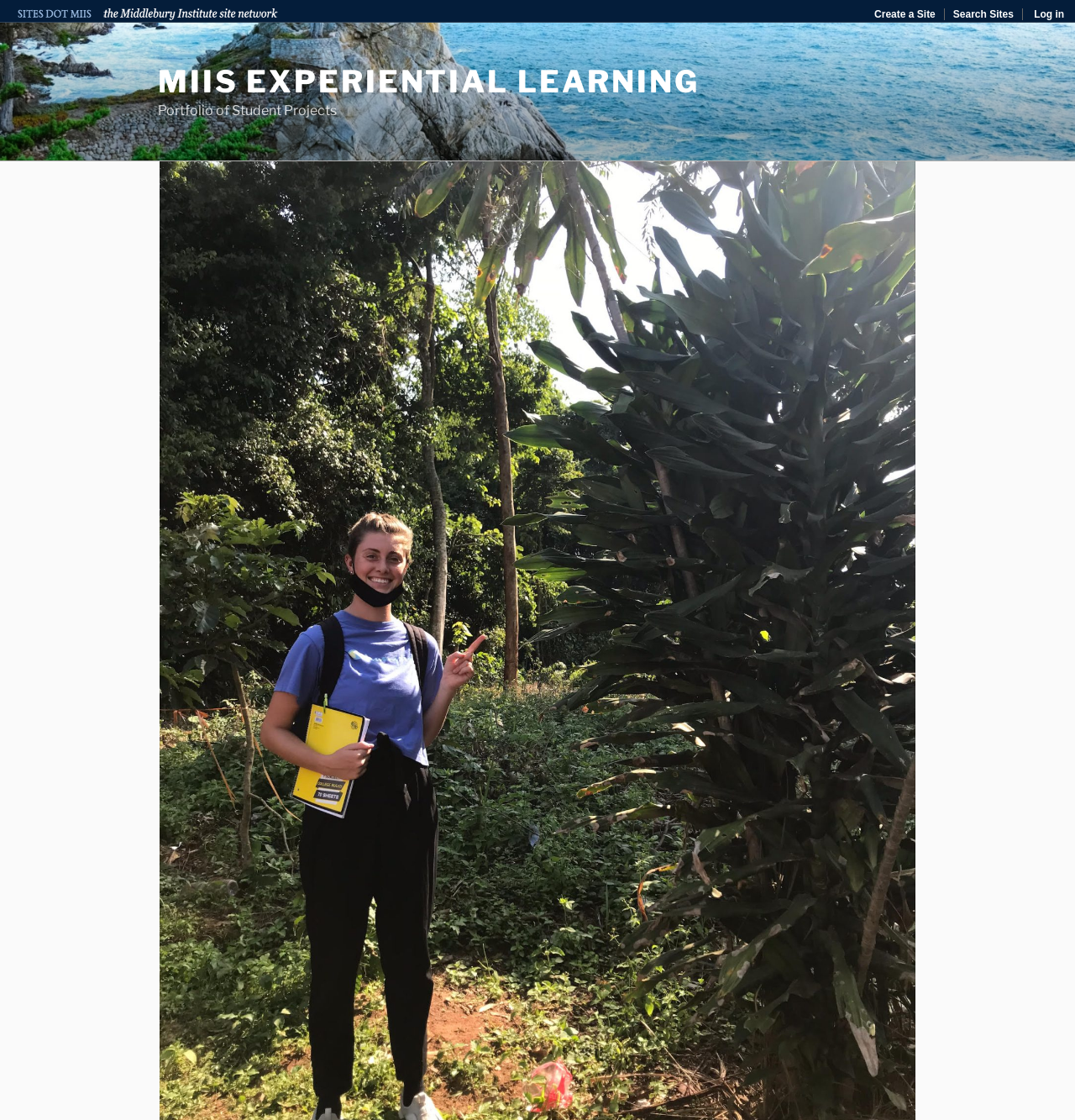Reply to the question with a single word or phrase:
What is the name of the institute mentioned?

MIIS